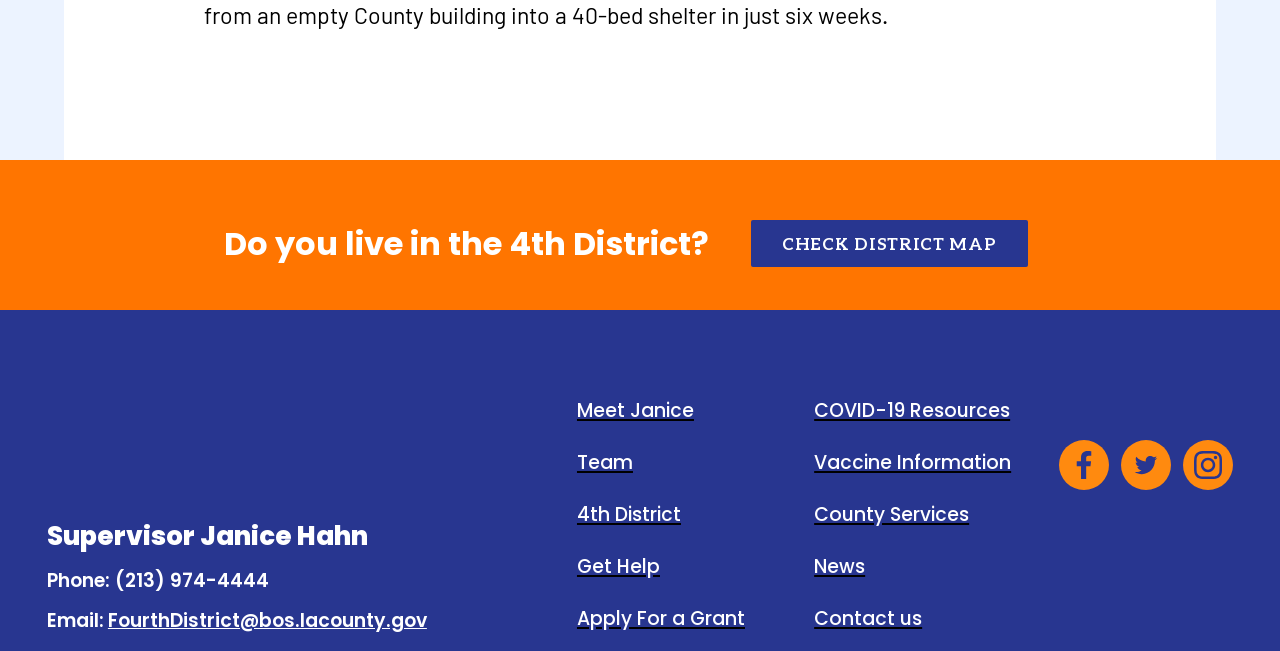Determine the bounding box coordinates of the clickable element to complete this instruction: "Meet Janice". Provide the coordinates in the format of four float numbers between 0 and 1, [left, top, right, bottom].

[0.451, 0.61, 0.542, 0.652]